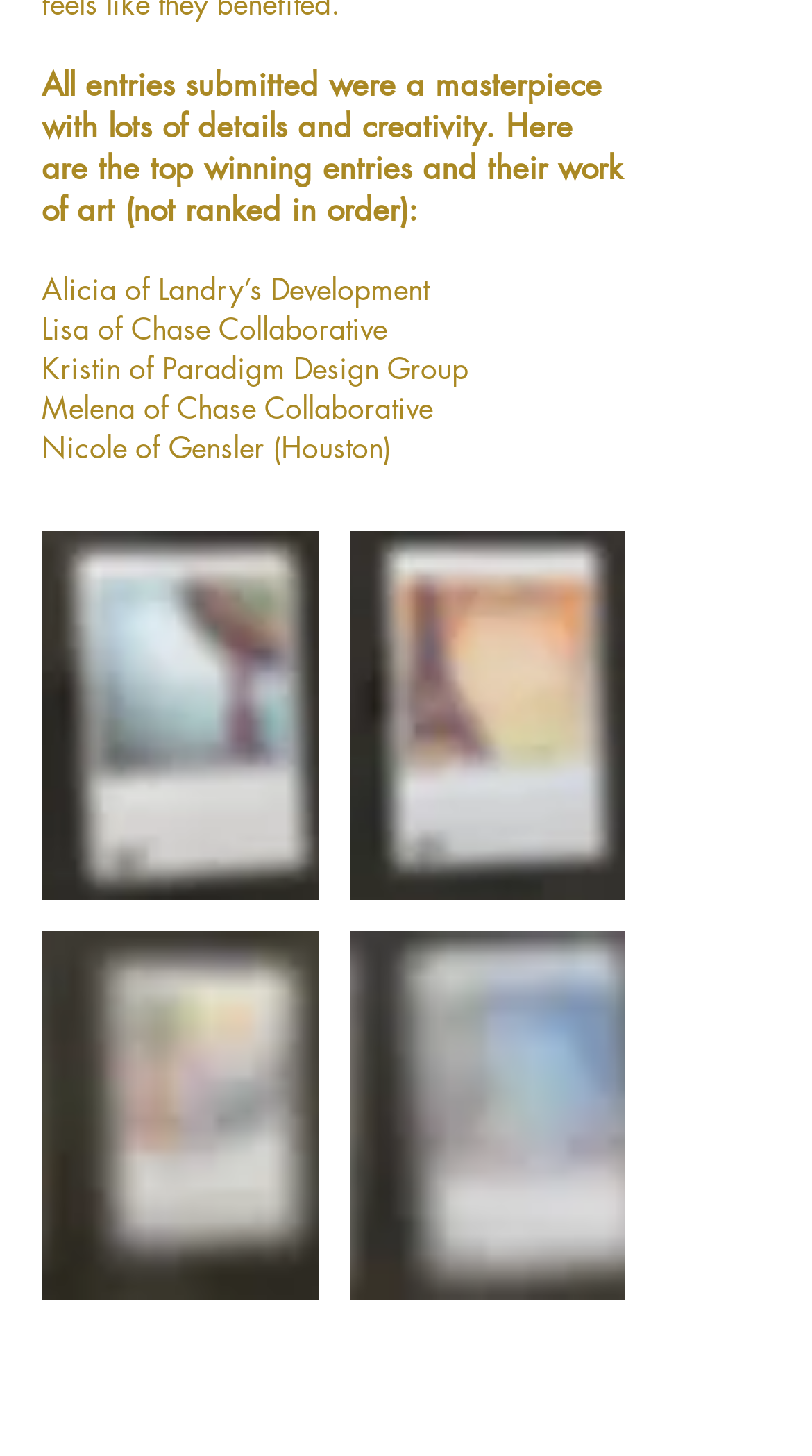What is the format of the winning entries? Based on the image, give a response in one word or a short phrase.

Images